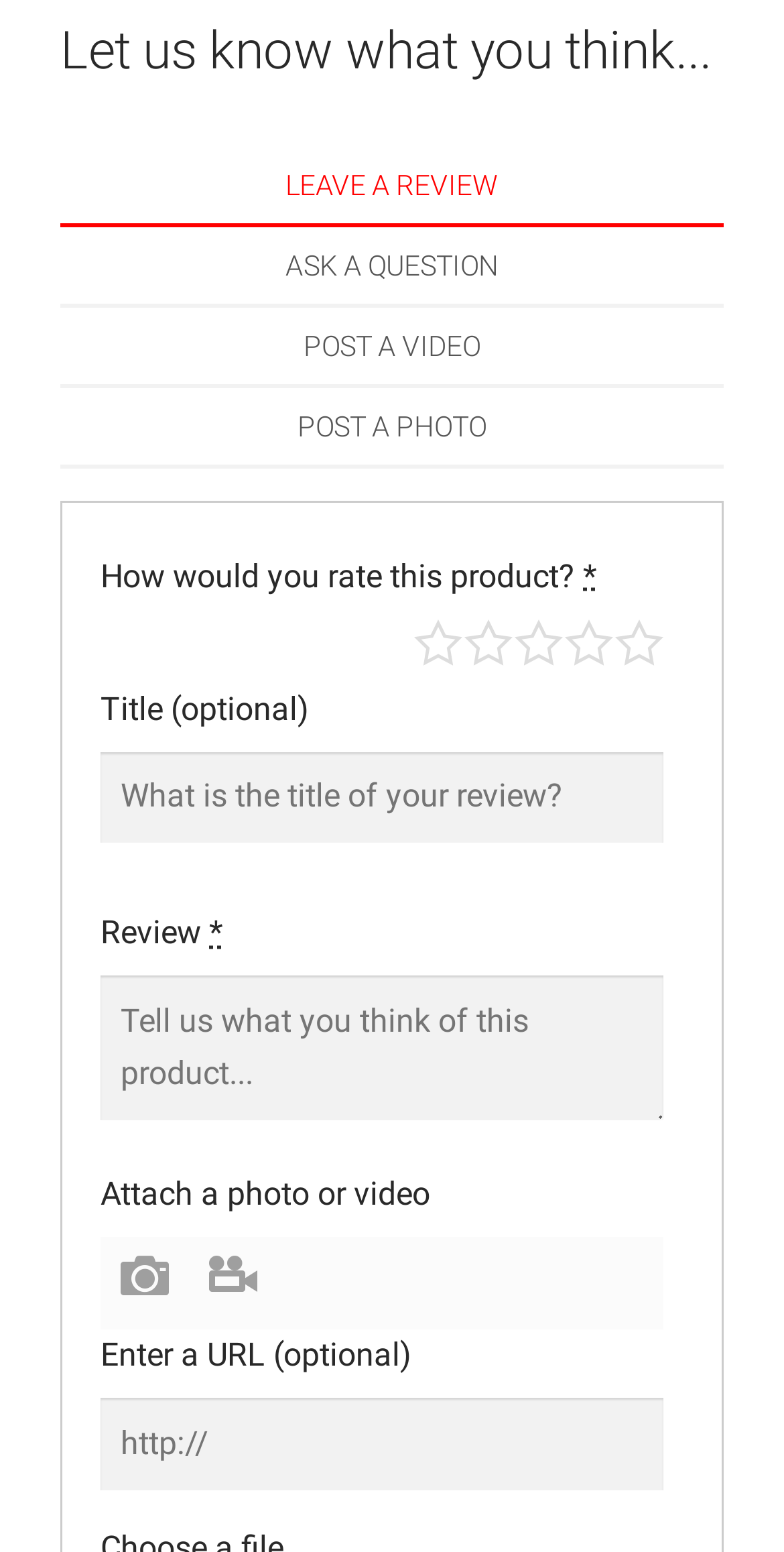Use a single word or phrase to answer the question:
Is a URL required to submit a review?

No